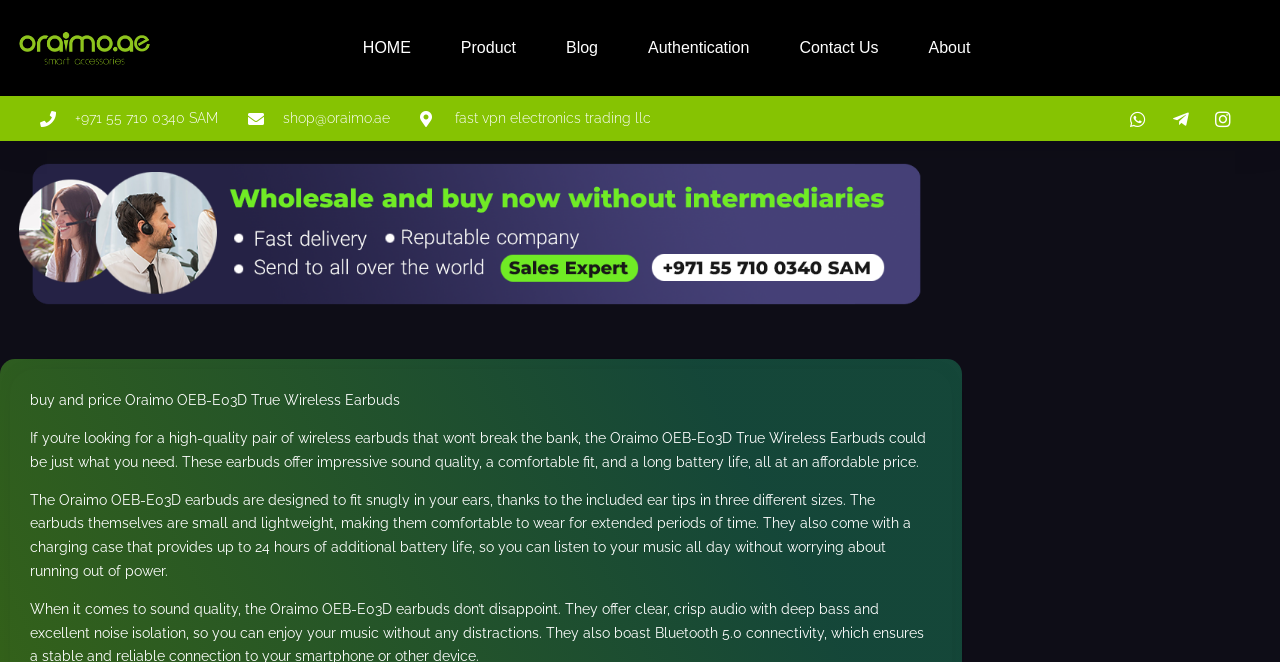Write a detailed summary of the webpage, including text, images, and layout.

This webpage is about the Oraimo OEB-E03D True Wireless Earbuds, showcasing their features and benefits. At the top, there are seven links: "HOME", "Product", "Blog", "Authentication", "Contact Us", and "About", aligned horizontally. Below these links, there are three lines of text: a phone number, an email address, and a company name.

On the right side of the page, there are three small links, likely representing social media icons. Below these icons, there is a large section dedicated to the Oraimo OEB-E03D earbuds. This section features an image of the product, accompanied by a brief title and two paragraphs of descriptive text. The title reads "buy and price Oraimo OEB-E03D True Wireless Earbuds". The first paragraph explains that these earbuds offer impressive sound quality, a comfortable fit, and a long battery life at an affordable price. The second paragraph provides more details about the earbuds' design, comfort, and battery life, including the fact that they come with a charging case that provides up to 24 hours of additional battery life.